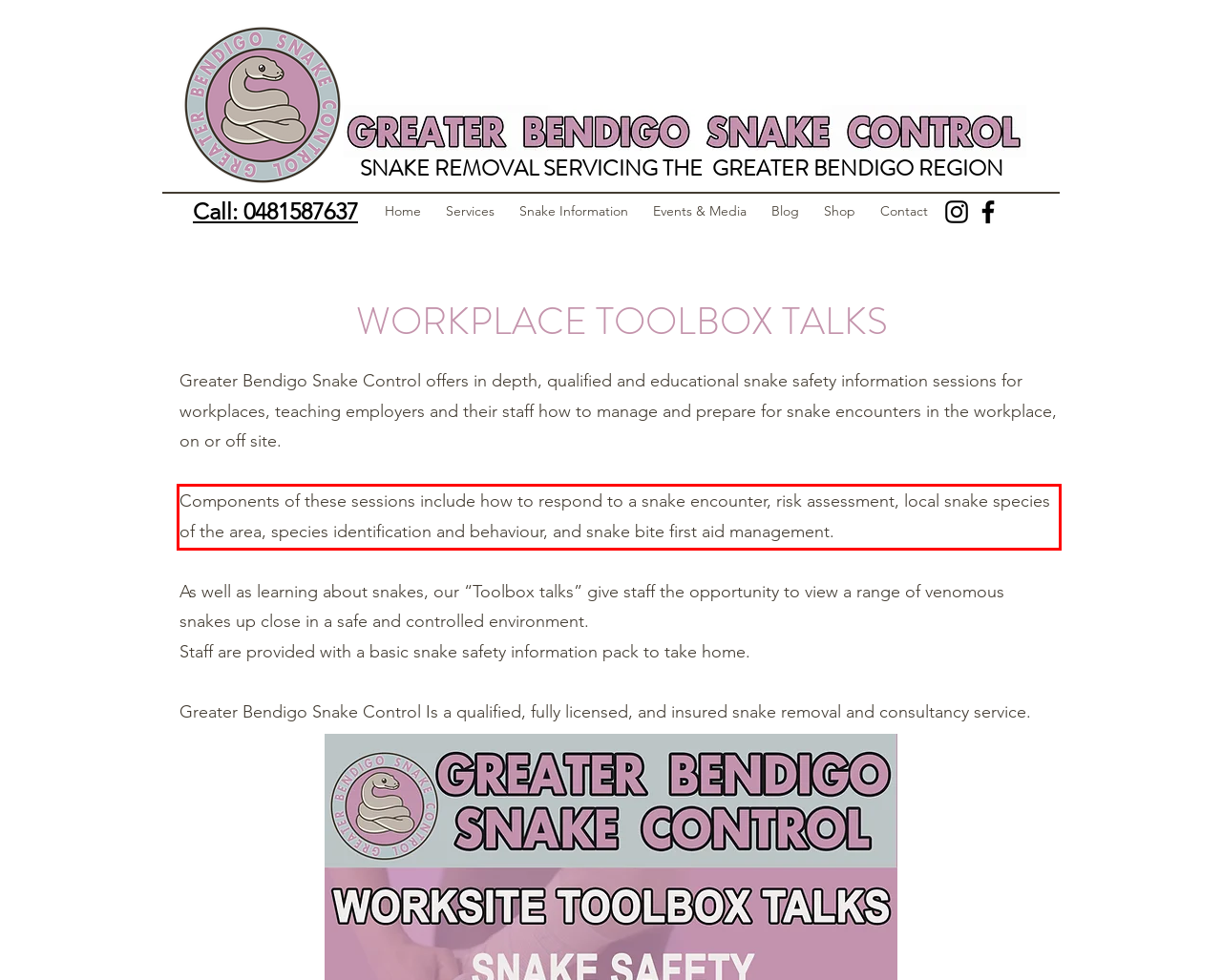Please examine the webpage screenshot containing a red bounding box and use OCR to recognize and output the text inside the red bounding box.

Components of these sessions include how to respond to a snake encounter, risk assessment, local snake species of the area, species identification and behaviour, and snake bite first aid management.